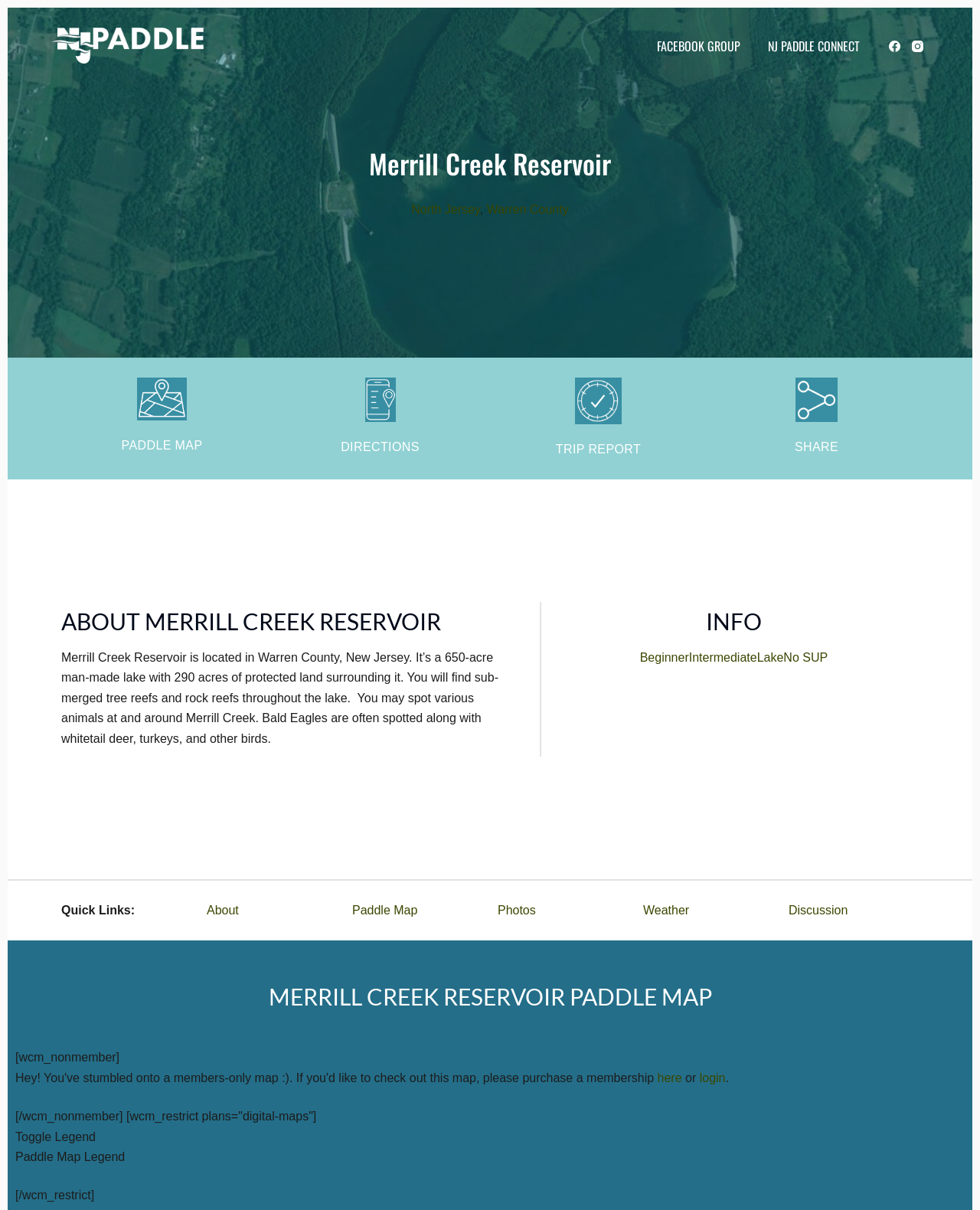Please provide a one-word or short phrase answer to the question:
What is the location of Merrill Creek Reservoir?

Warren County, New Jersey